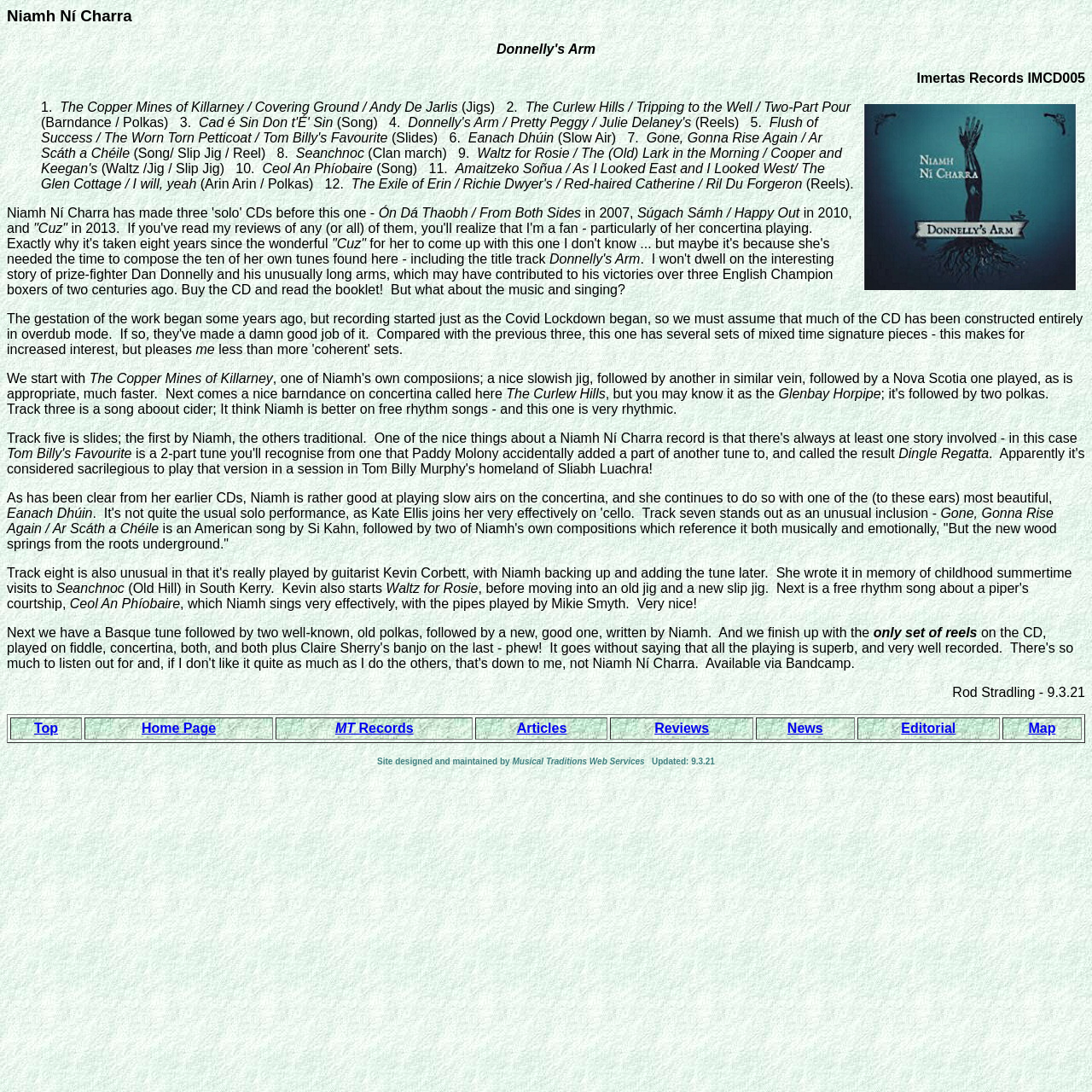Can you specify the bounding box coordinates for the region that should be clicked to fulfill this instruction: "View the article about Niamh Ní Charra".

[0.006, 0.34, 0.082, 0.353]